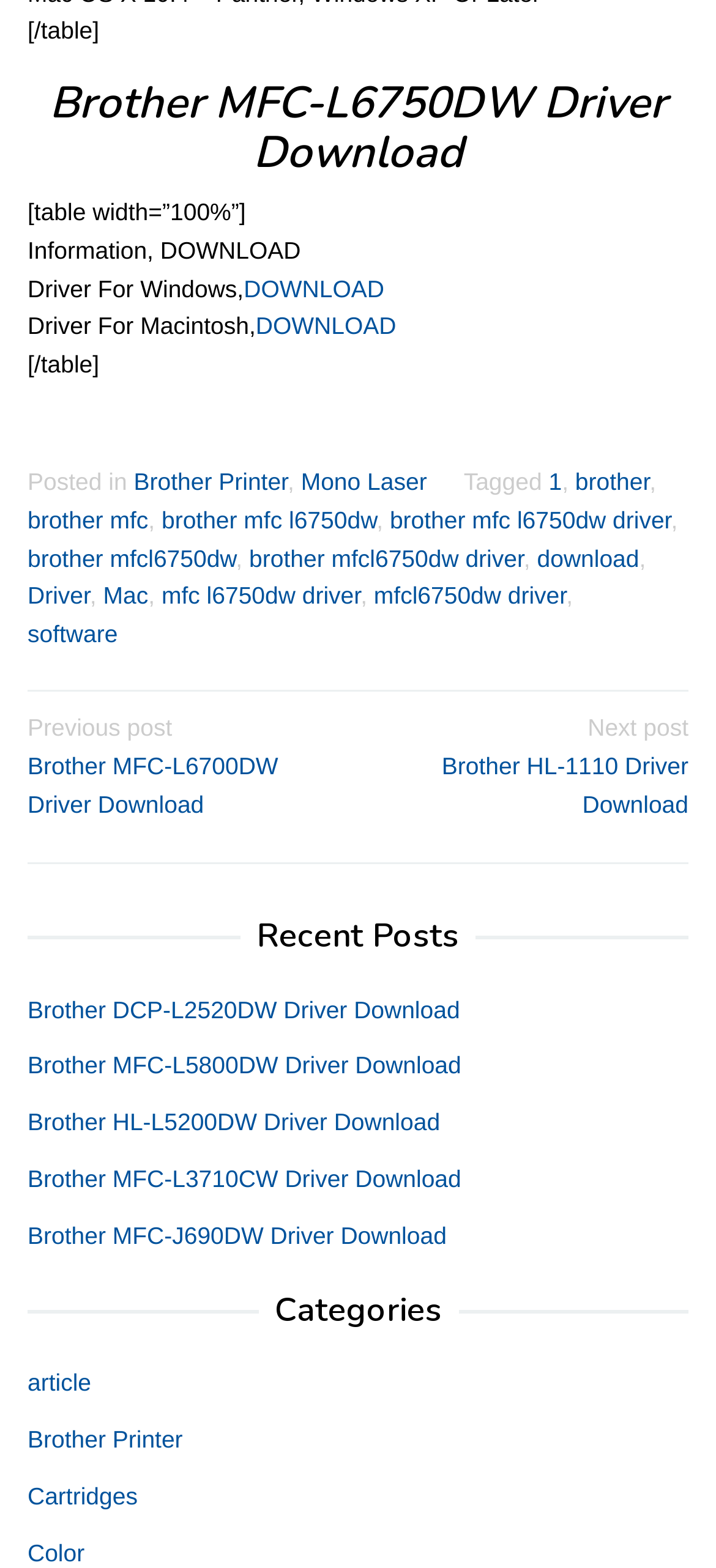Kindly provide the bounding box coordinates of the section you need to click on to fulfill the given instruction: "View Brother MFC-L6750DW driver information".

[0.038, 0.05, 0.962, 0.112]